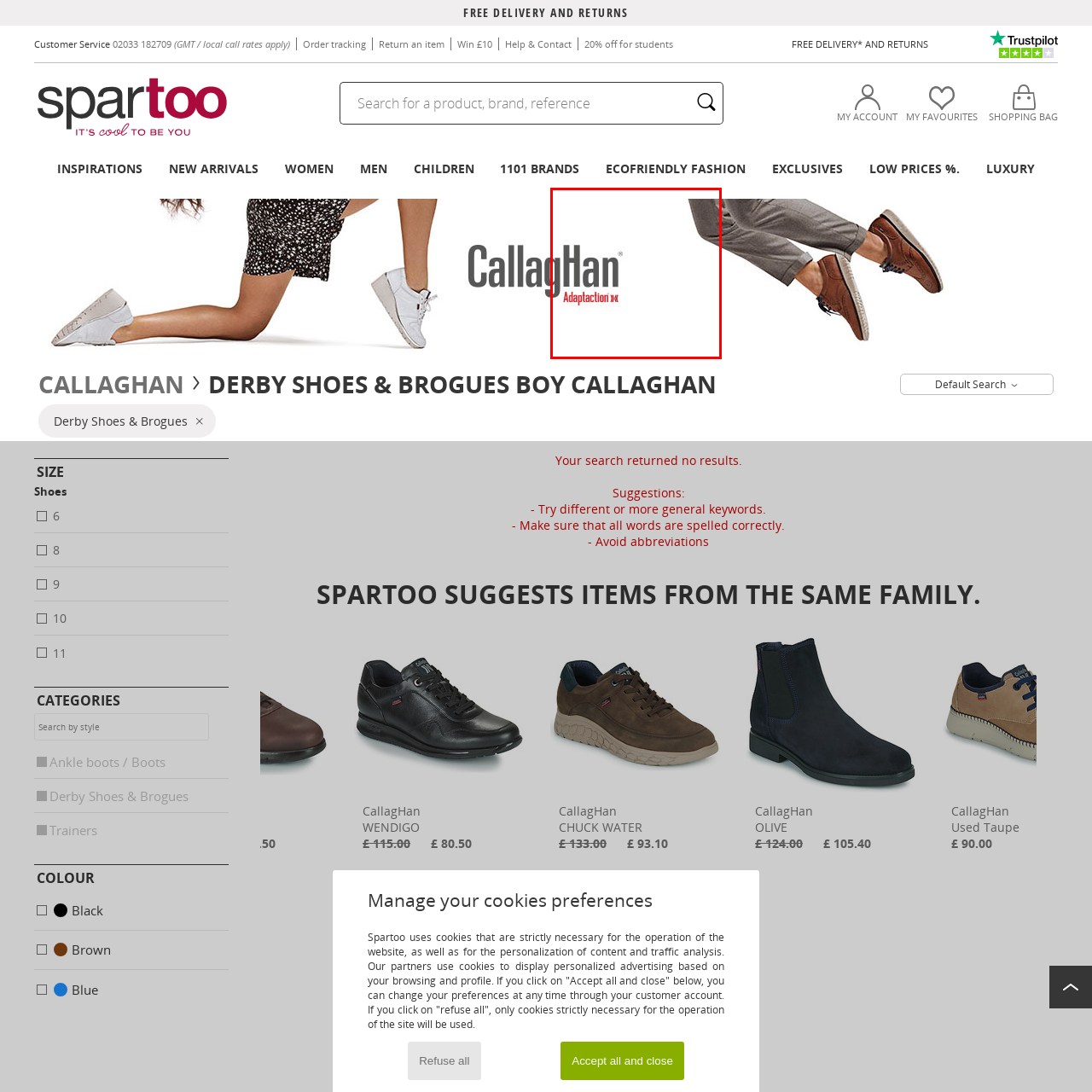Is the brand name 'Callaghan' emphasized in a darker color?
Direct your attention to the image bordered by the red bounding box and answer the question in detail, referencing the image.

The caption states that the brand name 'Callaghan' is emphasized in a darker color, creating a striking visual contrast with the light background.